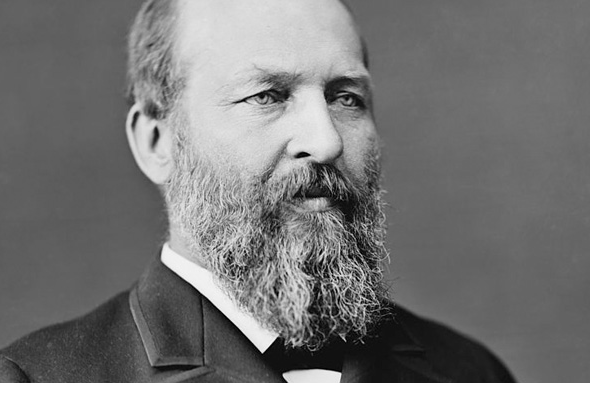Give a comprehensive caption that covers the entire image content.

This historical black-and-white photograph features James A. Garfield, the 20th President of the United States, known for his short tenure marked by tragedy. The portrait highlights Garfield’s distinguished appearance, characterized by his full beard and thoughtful expression. Serving from March to September 1881, Garfield was the second U.S. president to be assassinated, shot by Charles Guiteau, after which he succumbed to infections caused by medical negligence. This image serves as a poignant reminder of both his leadership and the profound challenges he faced during his presidency.